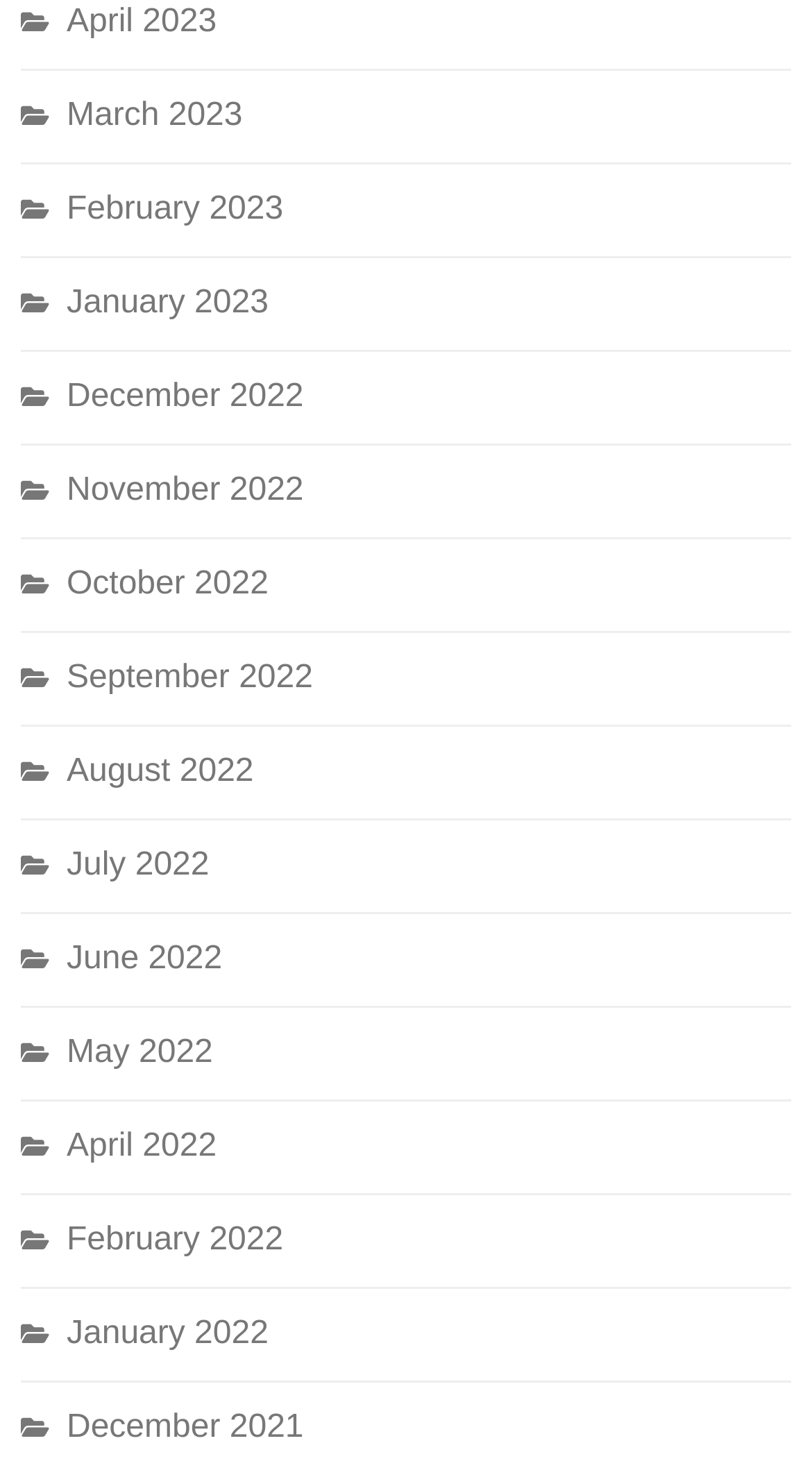Identify the bounding box coordinates of the region that needs to be clicked to carry out this instruction: "Click the link 'Alibaba'". Provide these coordinates as four float numbers ranging from 0 to 1, i.e., [left, top, right, bottom].

None